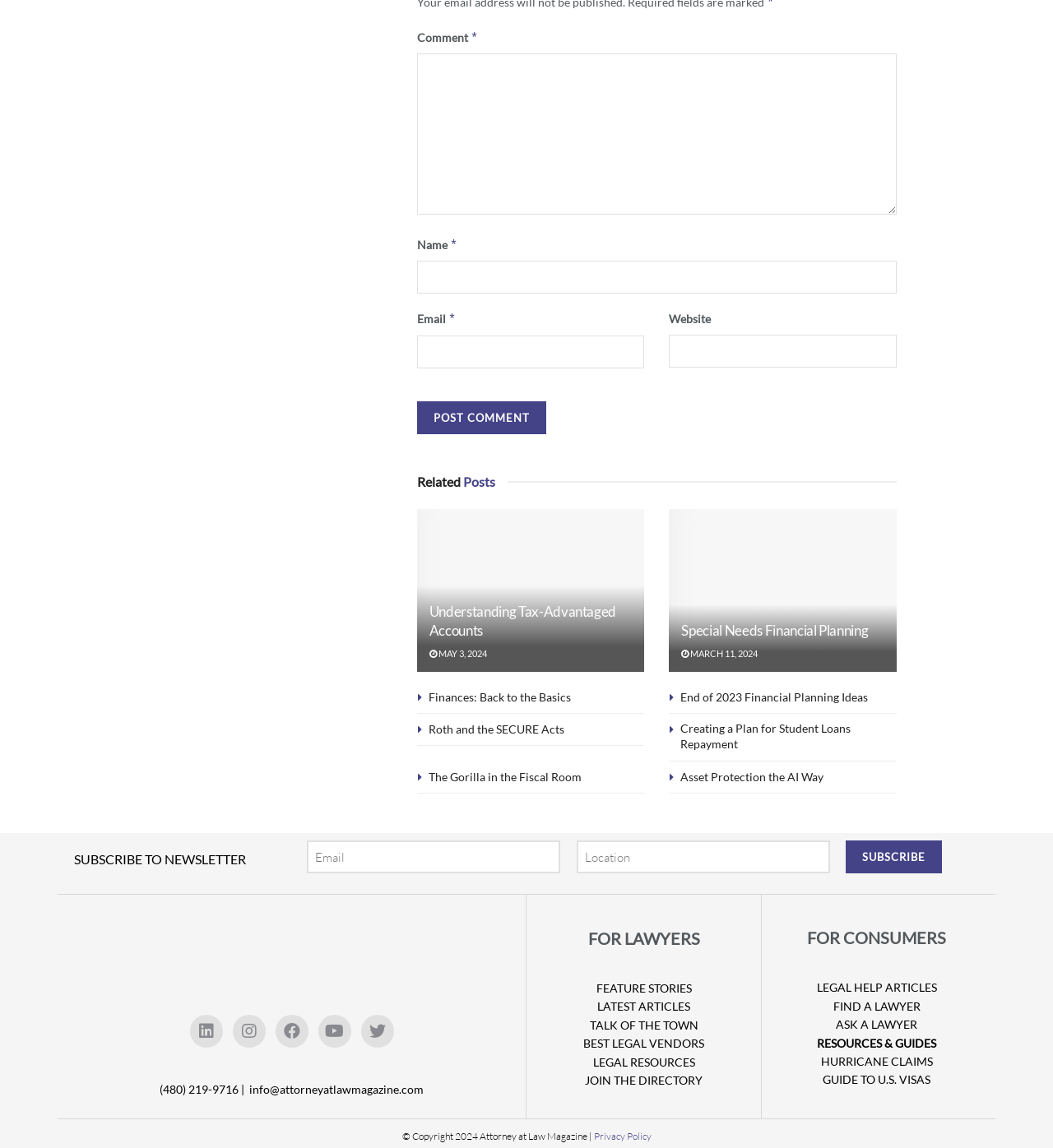Could you determine the bounding box coordinates of the clickable element to complete the instruction: "Enter a comment"? Provide the coordinates as four float numbers between 0 and 1, i.e., [left, top, right, bottom].

[0.396, 0.047, 0.852, 0.187]